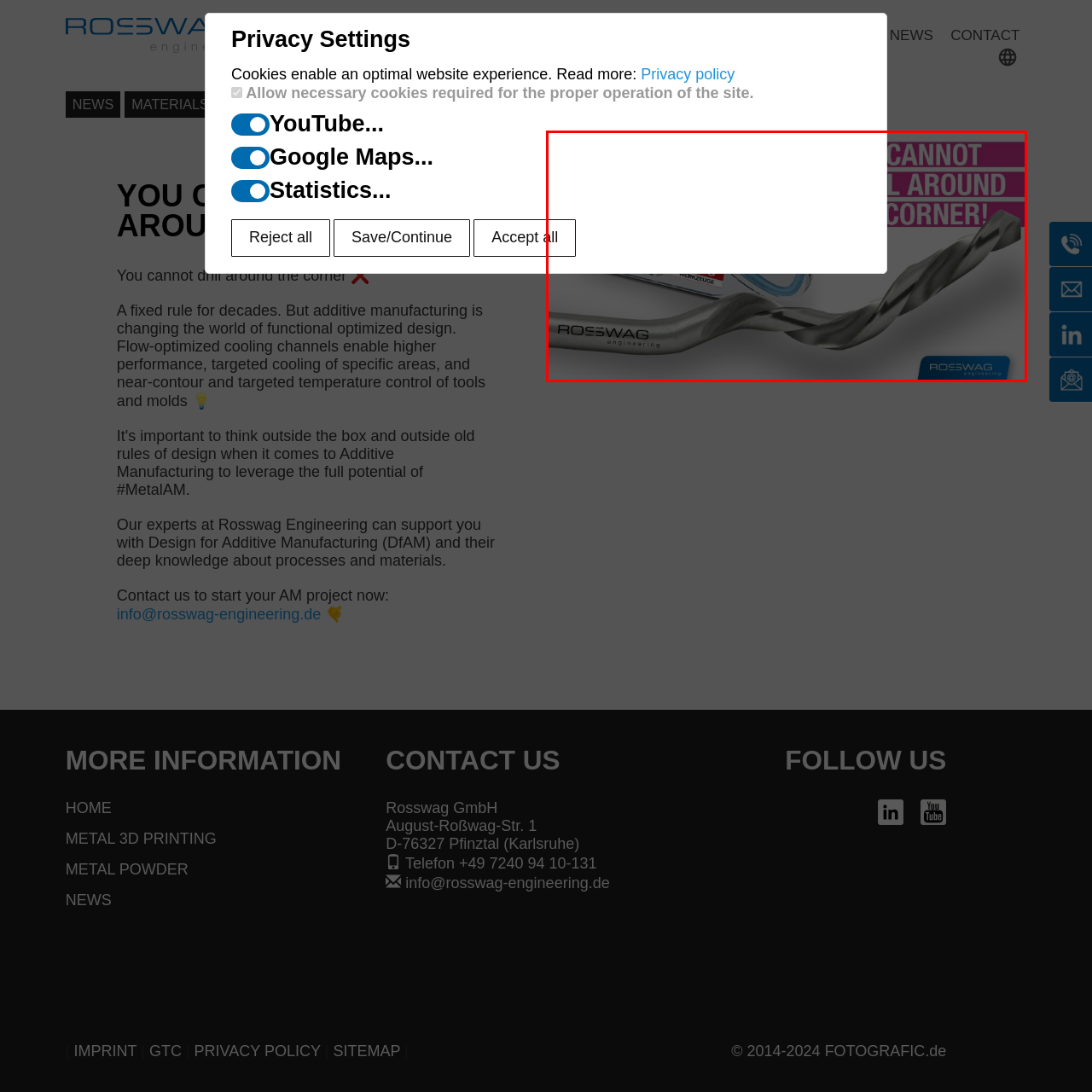Describe in detail the elements and actions shown in the image within the red-bordered area.

The image prominently features a twisted drill bit with "ROS SWAG engineering" branded on it, symbolizing advanced manufacturing capabilities. Behind the drill is a bold text overlay proclaiming “YOU CANNOT DRILL AROUND THE CORNER!” in striking colors. This statement underscores a traditional limitation in drilling practices, juxtaposed with the innovative potential presented by additive manufacturing technologies. The design emphasizes the shift towards optimized functional design and enhanced cooling capabilities in the manufacturing process. This striking visual communicates Rosswag Engineering's expertise and invites viewers to consider the transformative impact of their engineering solutions.